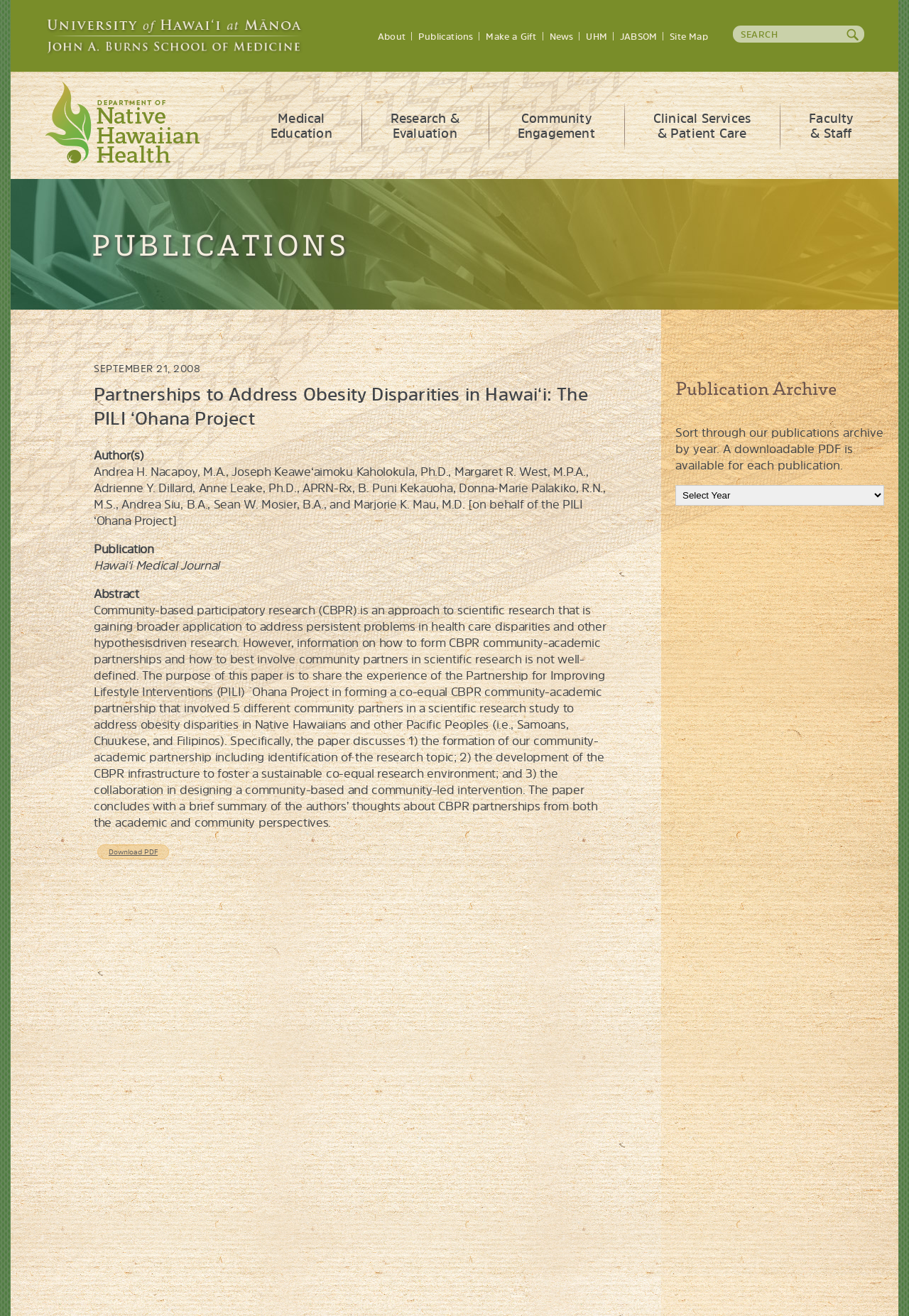Answer this question in one word or a short phrase: How many community partners were involved in the research study?

5